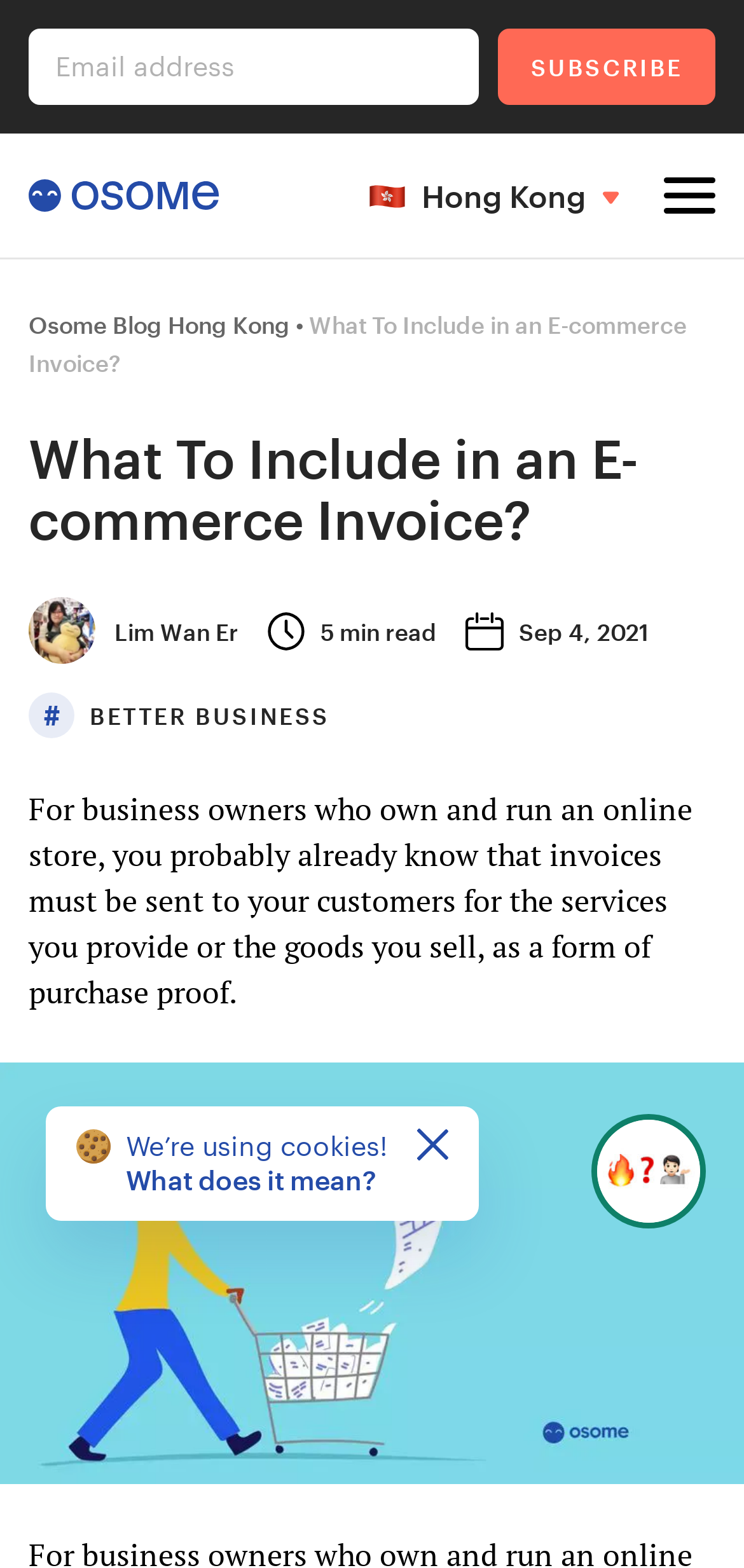Give a one-word or short phrase answer to this question: 
What is the topic of the article?

E-commerce invoice